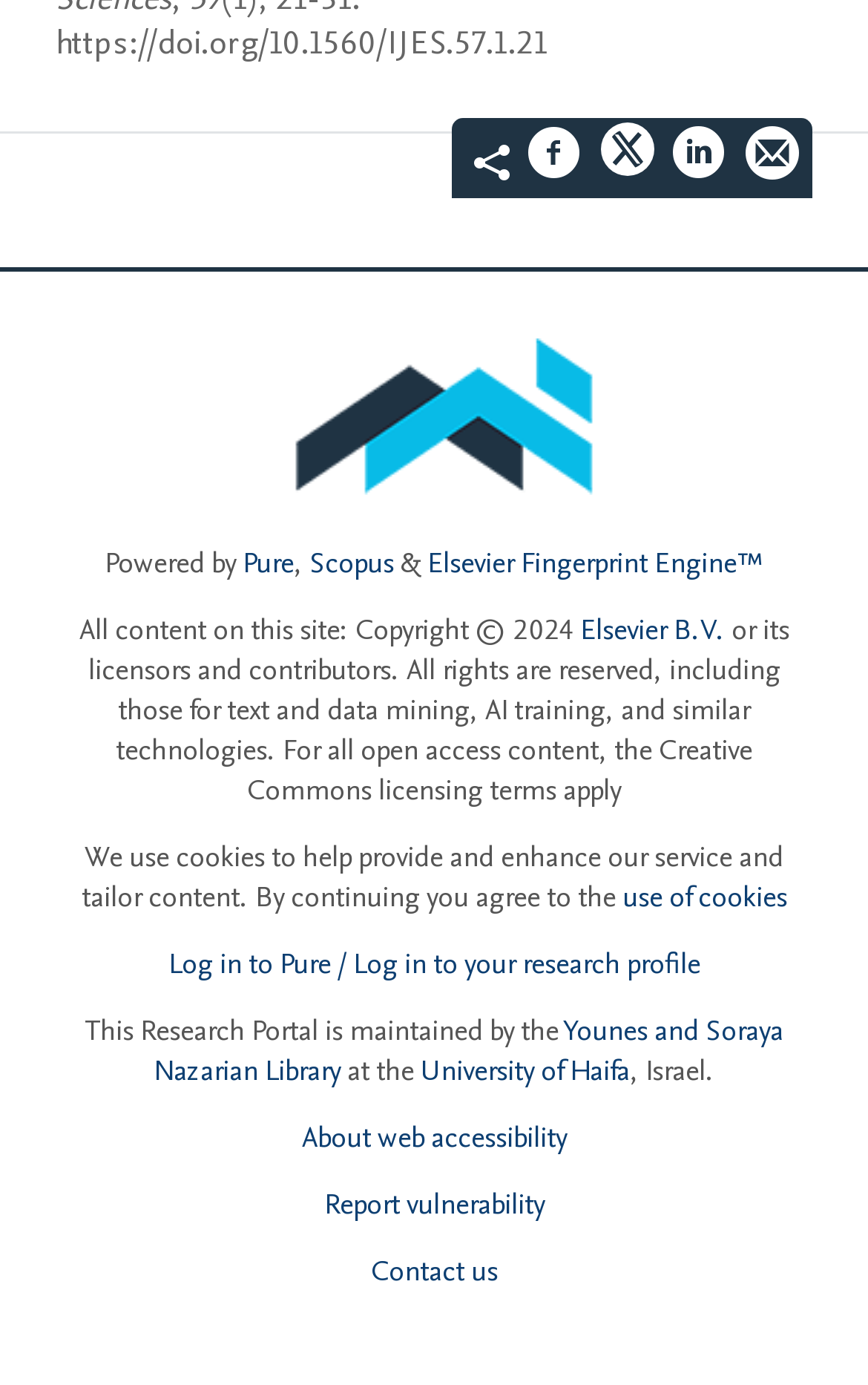Please pinpoint the bounding box coordinates for the region I should click to adhere to this instruction: "Contact us".

[0.427, 0.903, 0.573, 0.932]